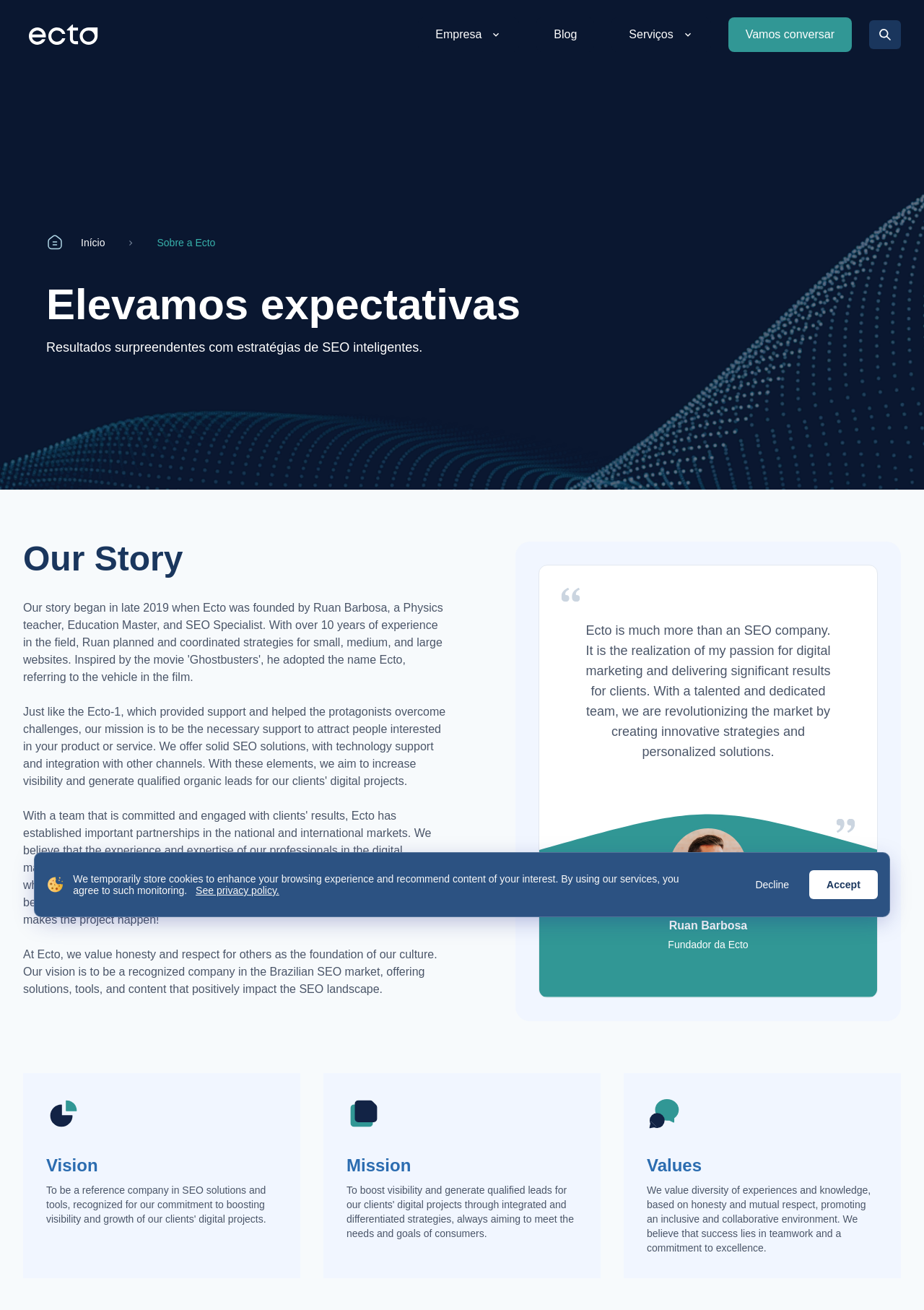Look at the image and answer the question in detail:
What is the founder's name?

The founder's name can be found in the section where the company's story is told. There is an image element with the text 'Ruan Barbosa' and a description 'Fundador da Ecto', which means 'Founder of Ecto' in Portuguese, indicating that Ruan Barbosa is the founder of the company.